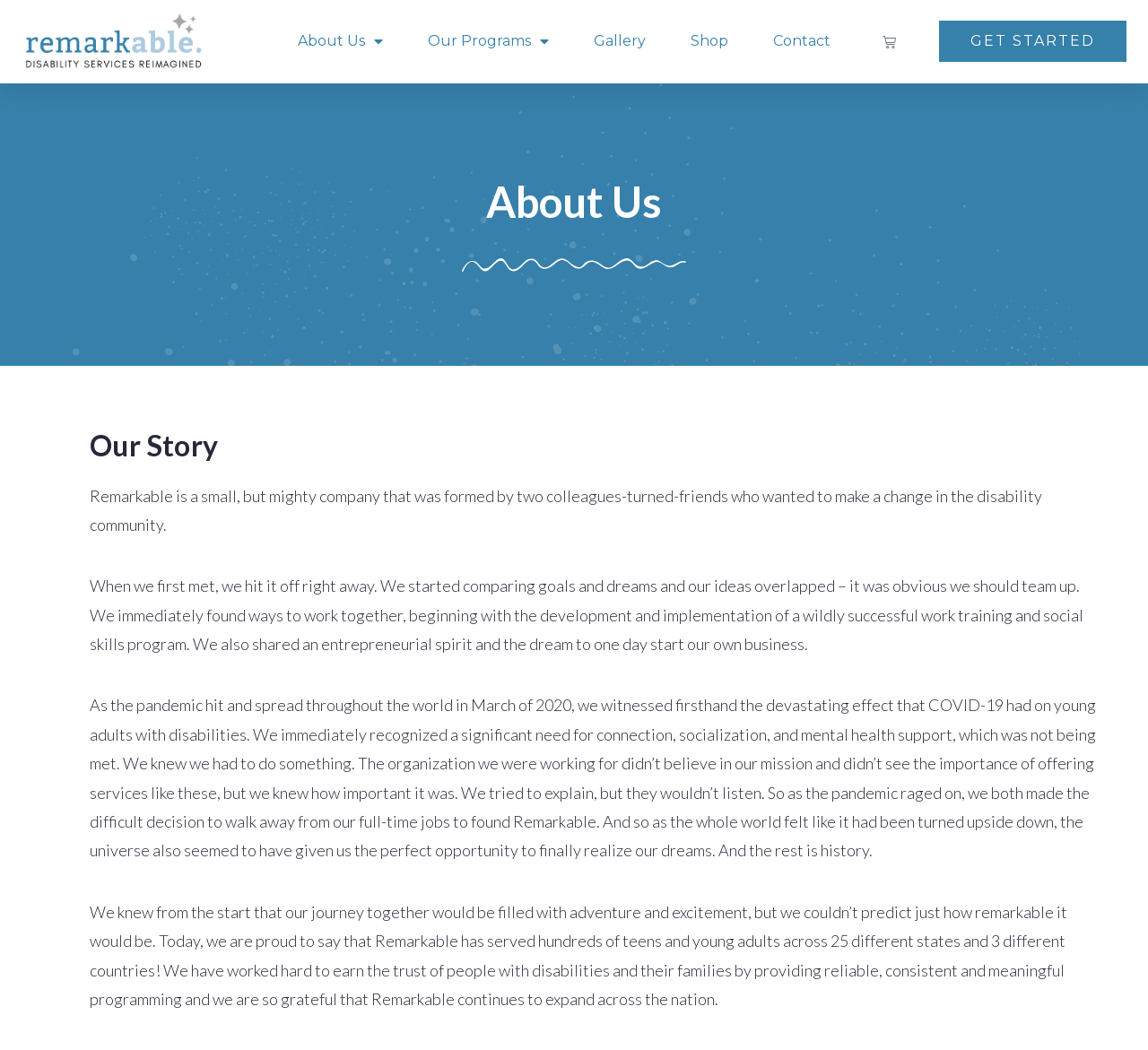Please locate the bounding box coordinates of the element that should be clicked to complete the given instruction: "Go to '“The Chosen” online group'".

None